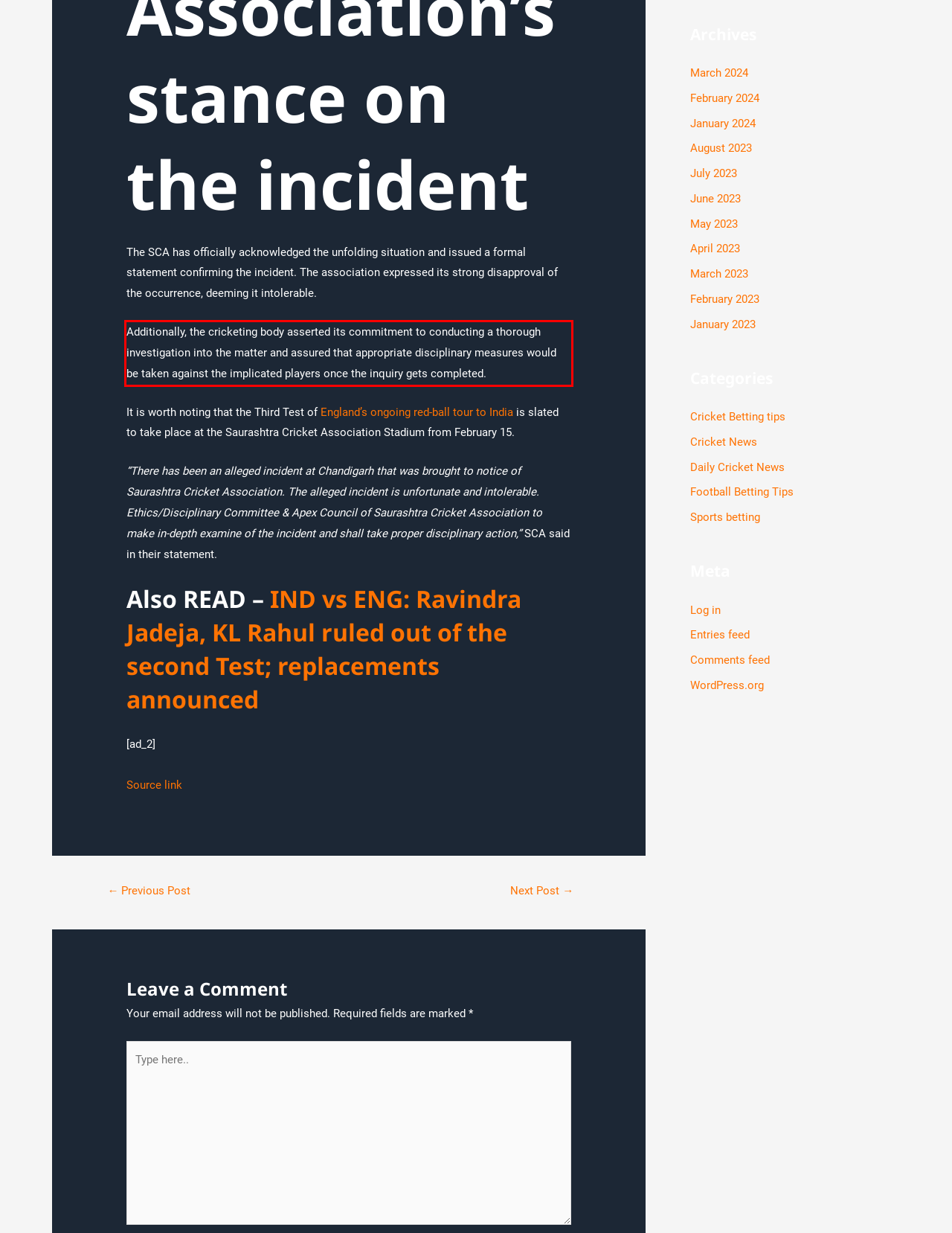Please examine the screenshot of the webpage and read the text present within the red rectangle bounding box.

Additionally, the cricketing body asserted its commitment to conducting a thorough investigation into the matter and assured that appropriate disciplinary measures would be taken against the implicated players once the inquiry gets completed.